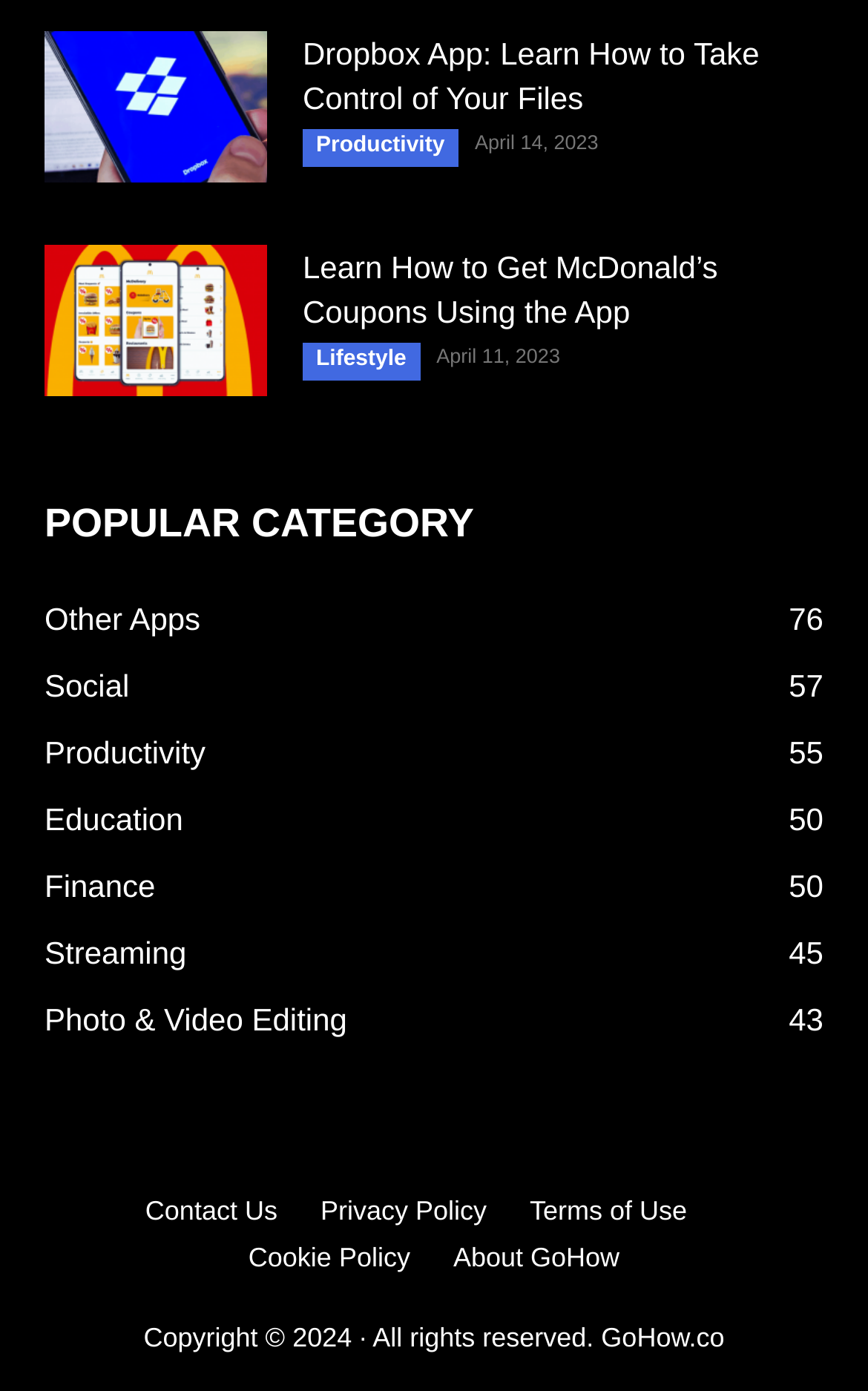Refer to the screenshot and answer the following question in detail:
What is the date of the latest article?

I looked for the time element with the latest date and found that it is 'April 14, 2023', which is associated with the article 'Dropbox App: Learn How to Take Control of Your Files'.